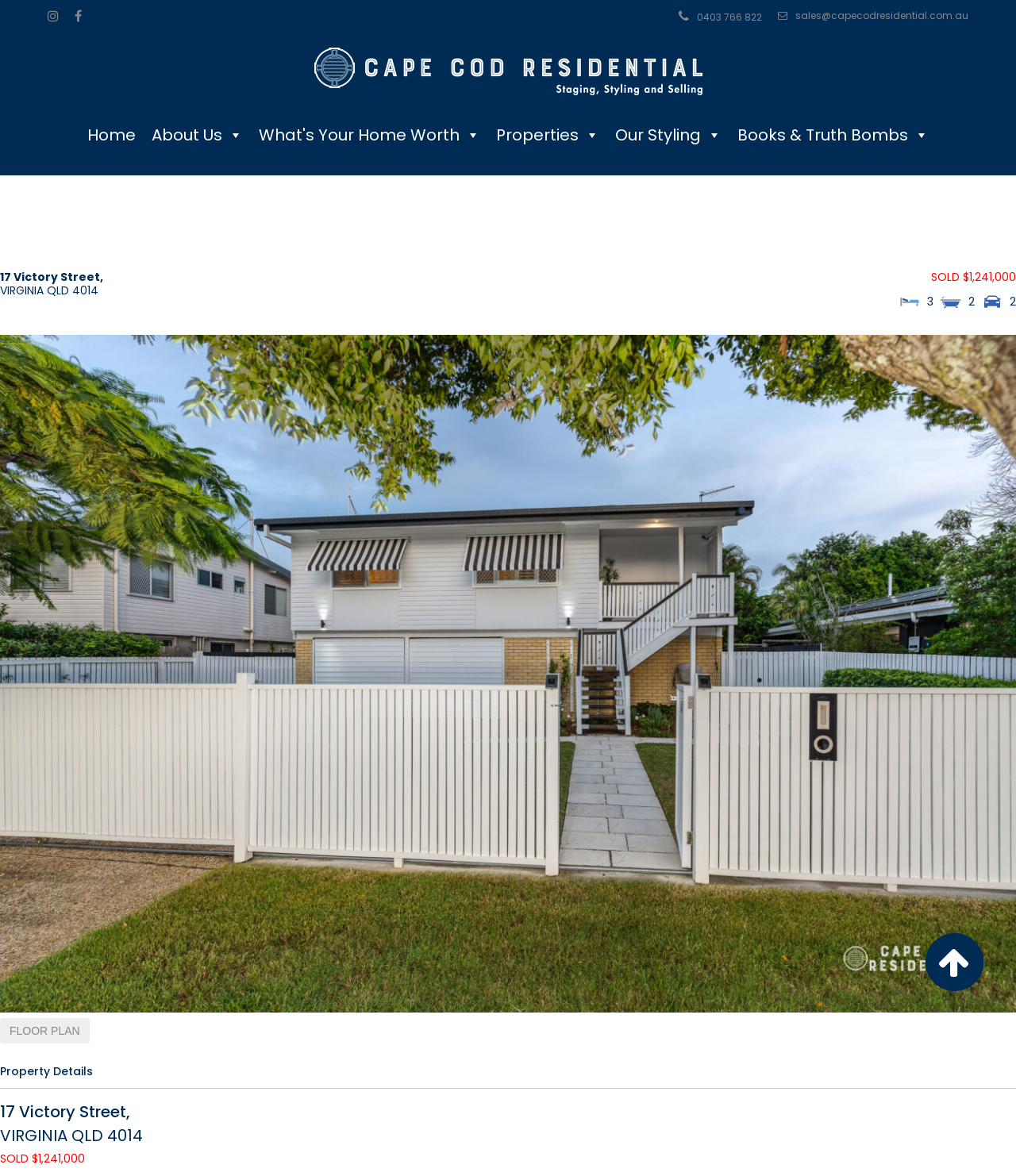Describe every aspect of the webpage in a detailed manner.

This webpage appears to be a real estate listing for a property at 17 Victory Street, Virginia QLD 4014. At the top left corner, there are three social media links, followed by a contact email and phone number. To the right of these, there is a logo and a navigation menu with links to the website's homepage, about us, and other sections.

Below the navigation menu, there is a large heading displaying the property's address. To the right of this heading, there is a "SOLD" label with the sale price of $1,241,000. 

Further down, there are three sections displaying the property's details, including the number of bedrooms, bathrooms, and parking spaces, each accompanied by an icon. 

Below these sections, there is a large image of the property, spanning the entire width of the page. Above the image, there is a link to view the floor plan. 

At the bottom of the page, there is a section titled "Property Details" with the property's address and sale price repeated.